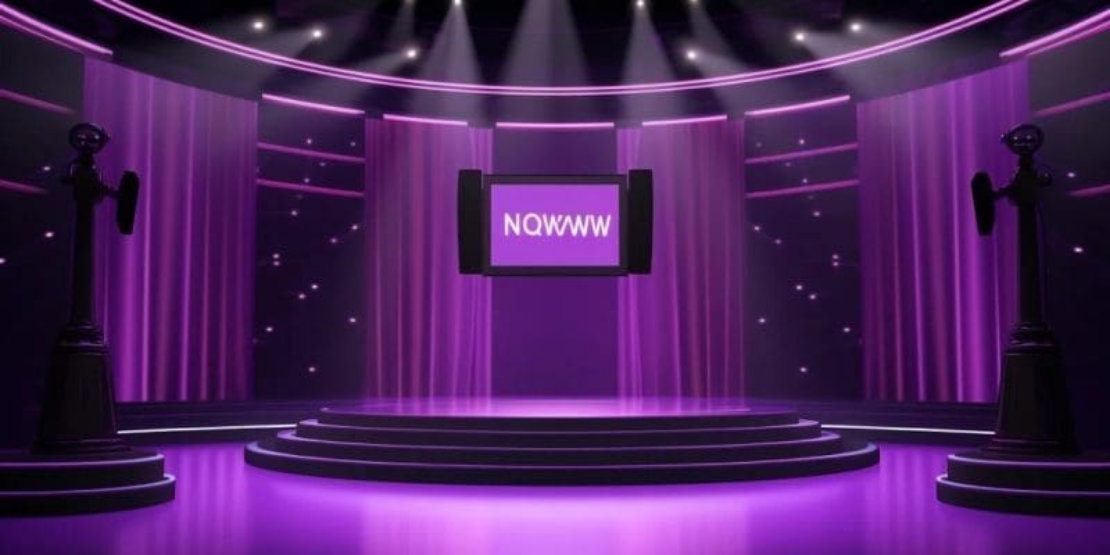What is displayed on the large screen?
Based on the image, give a concise answer in the form of a single word or short phrase.

NQWWW